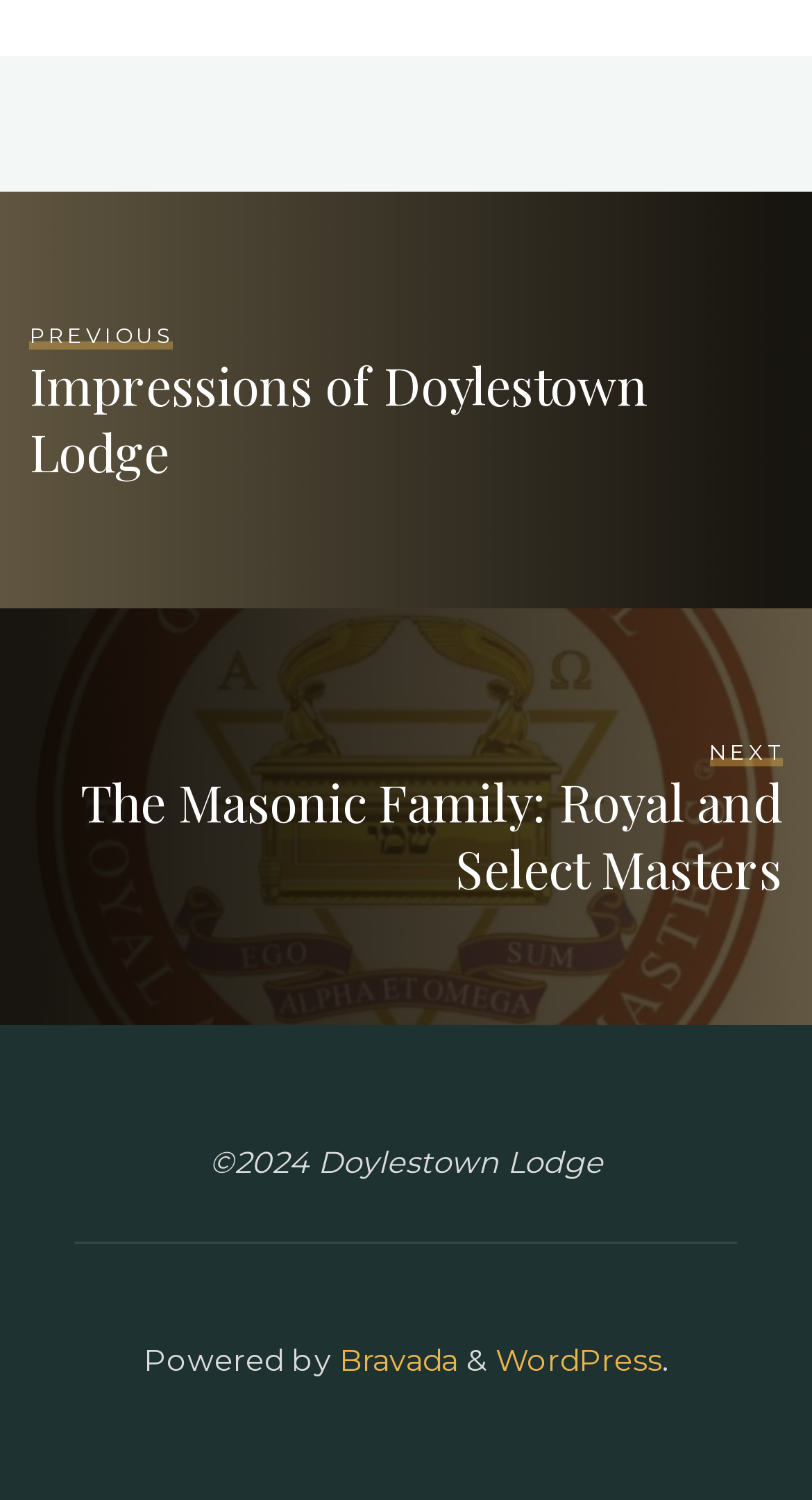Provide a single word or phrase answer to the question: 
What is the company that developed the website?

Bravada